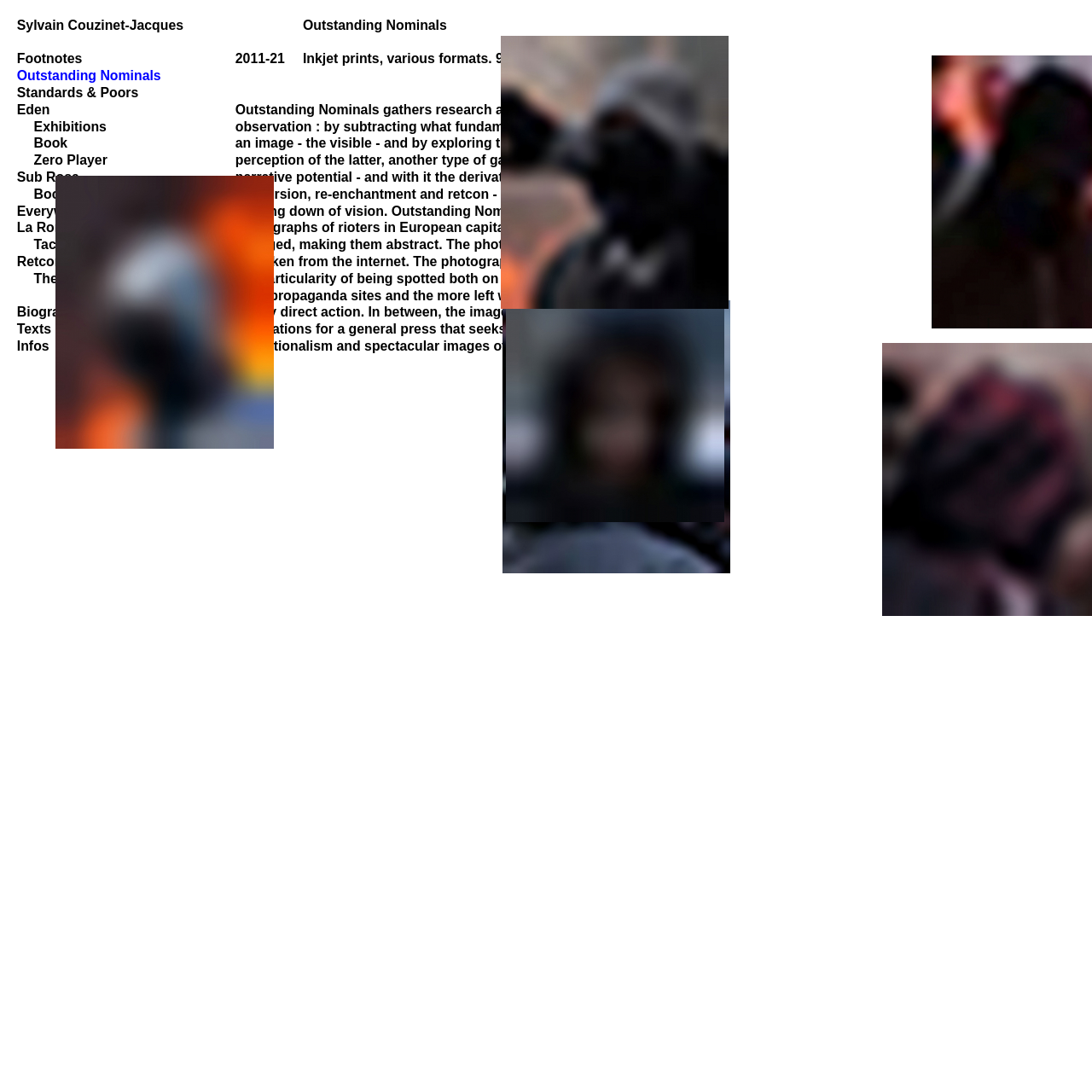Provide a thorough description of the webpage you see.

This webpage is about Sylvain Couzinet-Jacques, a visual artist and filmmaker born in 1983, living and working in Paris. At the top left corner, there is a link to the artist's name, followed by several links to different sections, including "Footnotes", "Outstanding Nominals", "Standards & Poors", and others.

Below these links, there is a main section that takes up most of the page. Within this section, there is an article with a heading "Outstanding Nominals" at the top. Below the heading, there is a table with two columns, containing information about a project, including the year "2011-21" and a description of the project.

Following the table, there is a block of text that describes the project "Outstanding Nominals" in detail. The text explains that the project gathers research around a simple observation, exploring the thresholds of perception and the narrative potential of images.

Scattered throughout the page, there are four images related to the "Outstanding Nominals" project, each with a link to the project. These images are positioned at different locations on the page, with two at the top right and two at the bottom right.

At the bottom left corner, there are more links to different sections, including "Biography", "Texts", and "Infos".